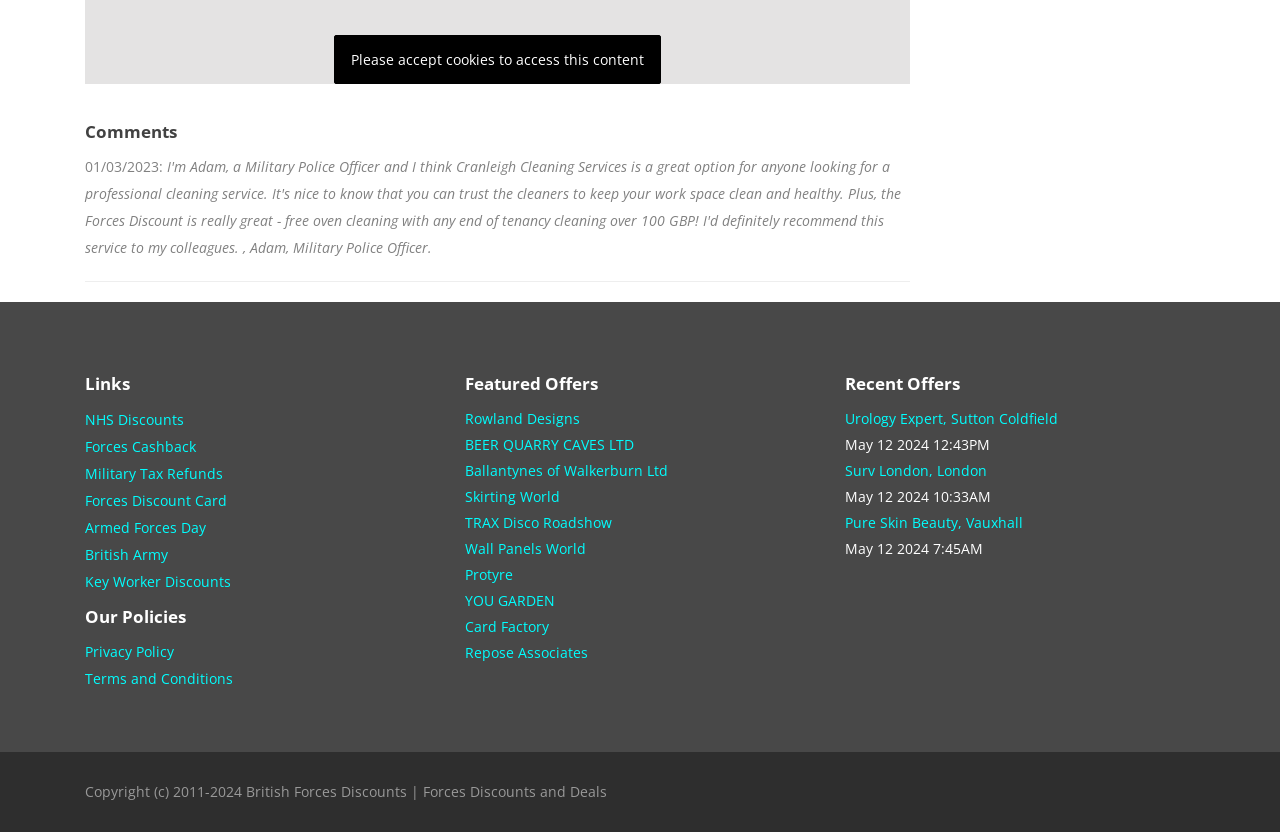Locate the UI element that matches the description Protyre in the webpage screenshot. Return the bounding box coordinates in the format (top-left x, top-left y, bottom-right x, bottom-right y), with values ranging from 0 to 1.

[0.363, 0.679, 0.401, 0.702]